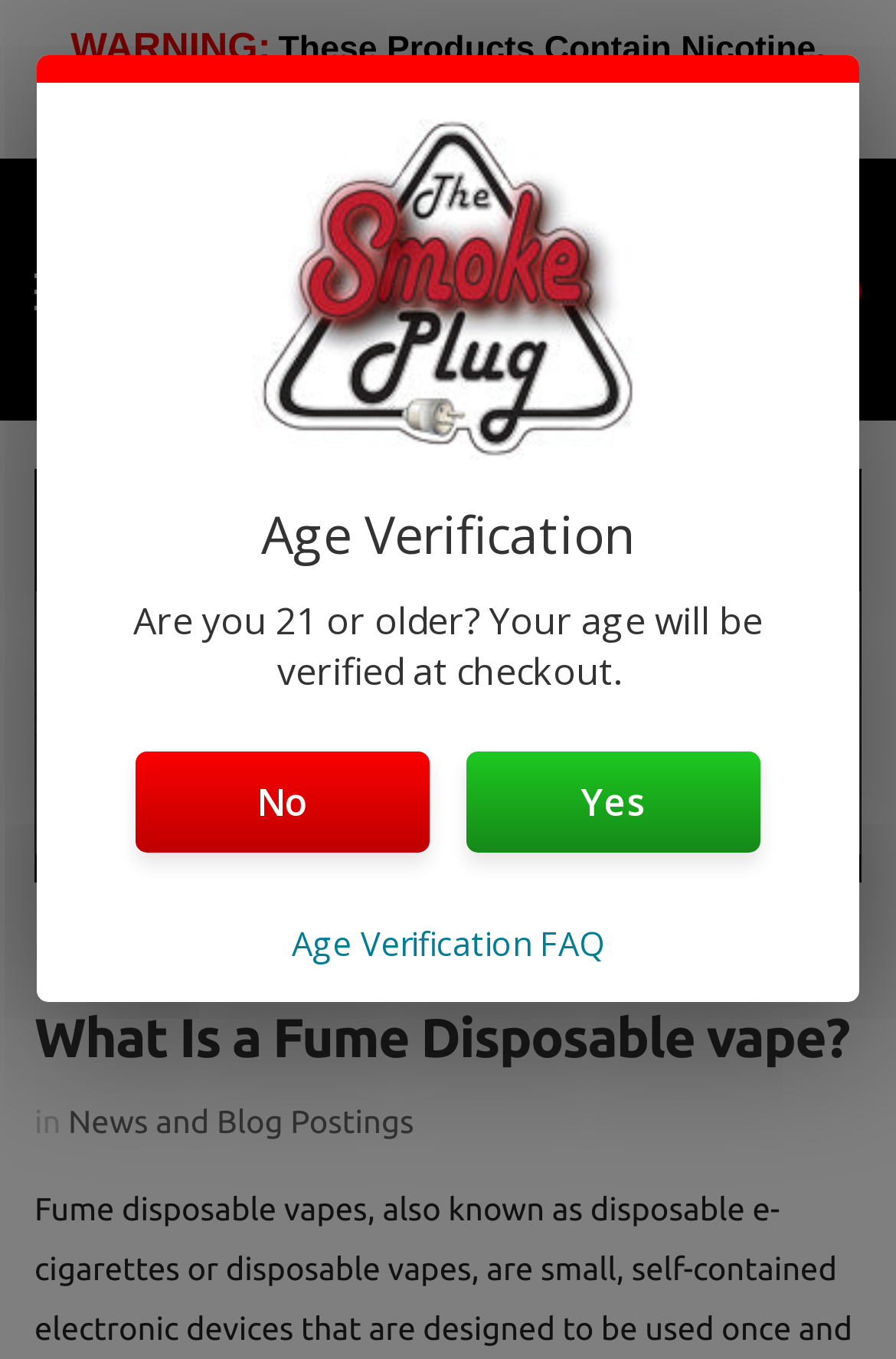Please find the bounding box for the UI element described by: "No".

[0.151, 0.553, 0.479, 0.628]